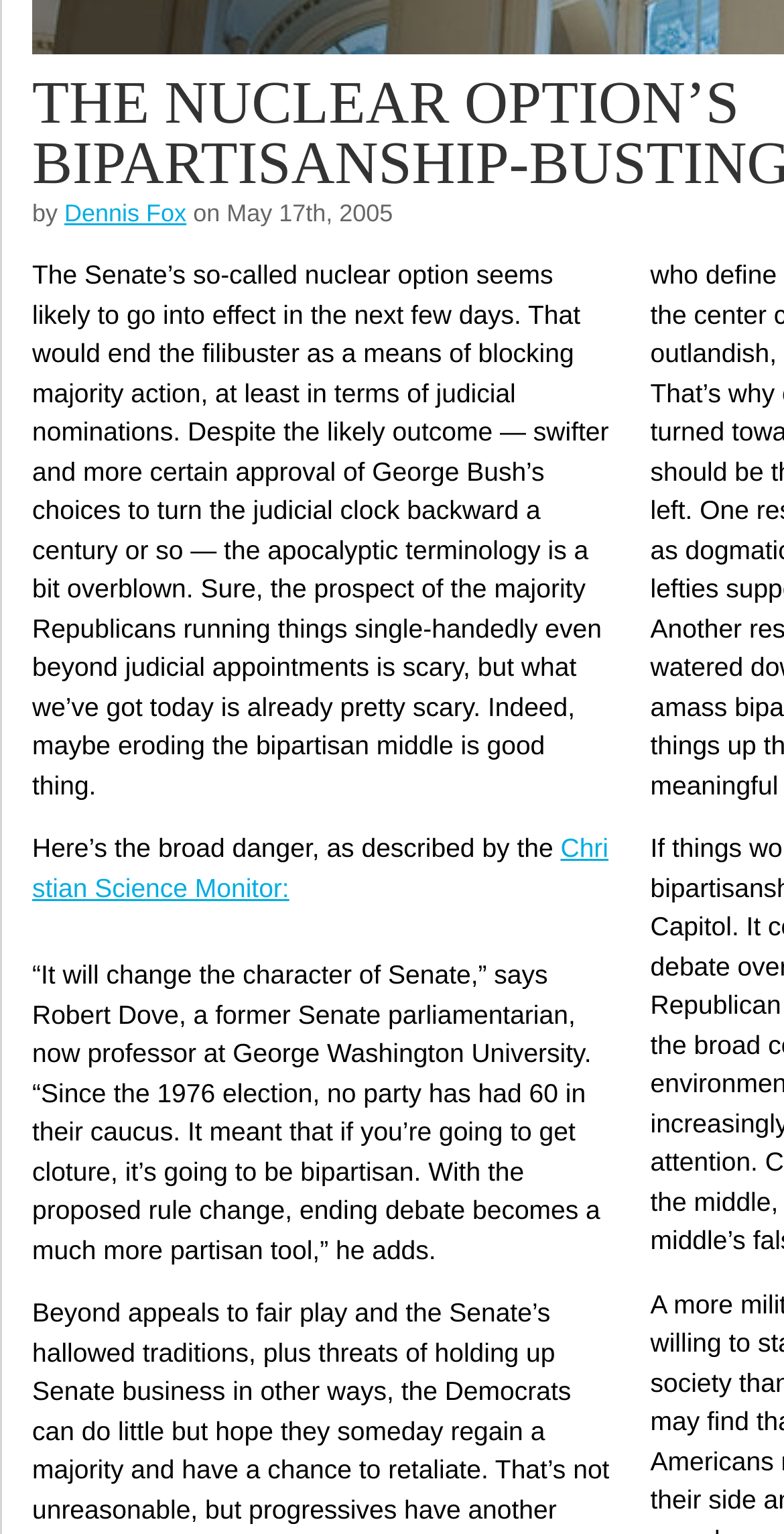Using the format (top-left x, top-left y, bottom-right x, bottom-right y), and given the element description, identify the bounding box coordinates within the screenshot: Christian Science Monitor:

[0.041, 0.543, 0.776, 0.588]